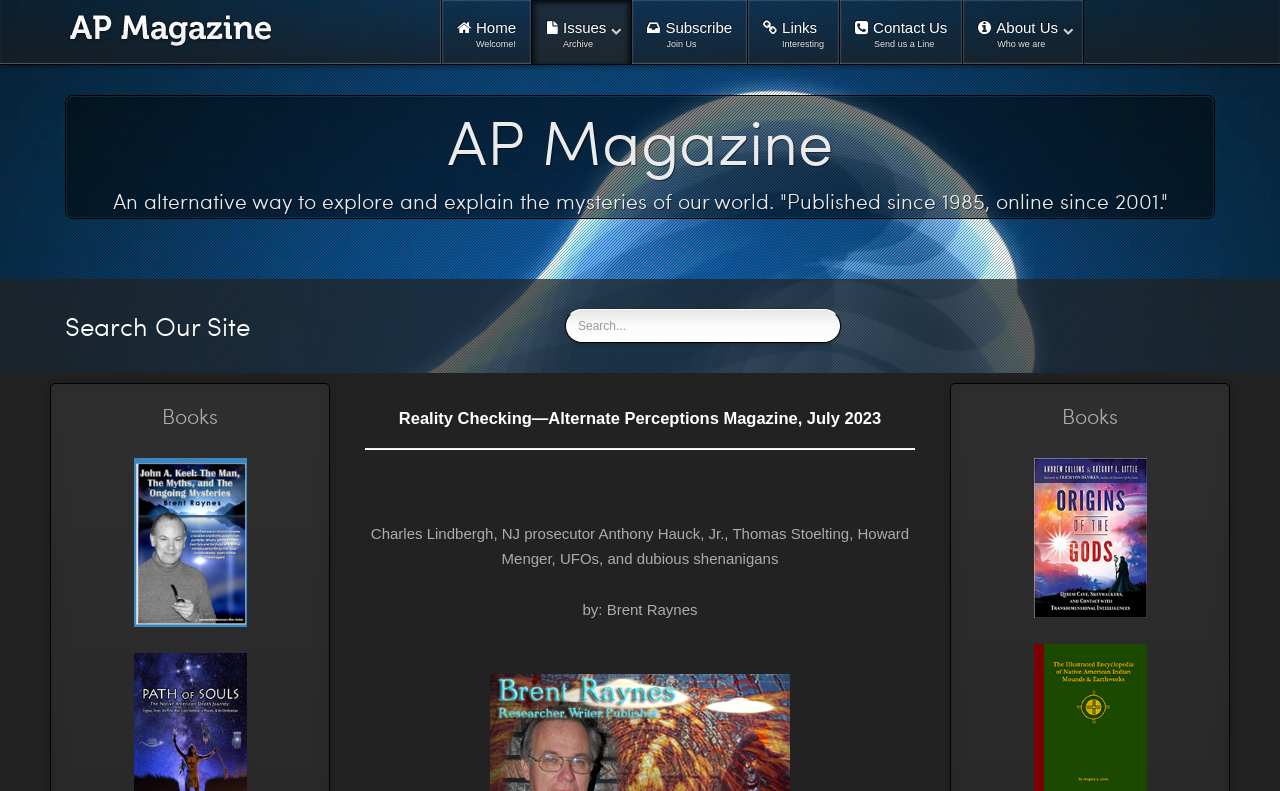Please reply to the following question using a single word or phrase: 
How many books are listed on the page?

3